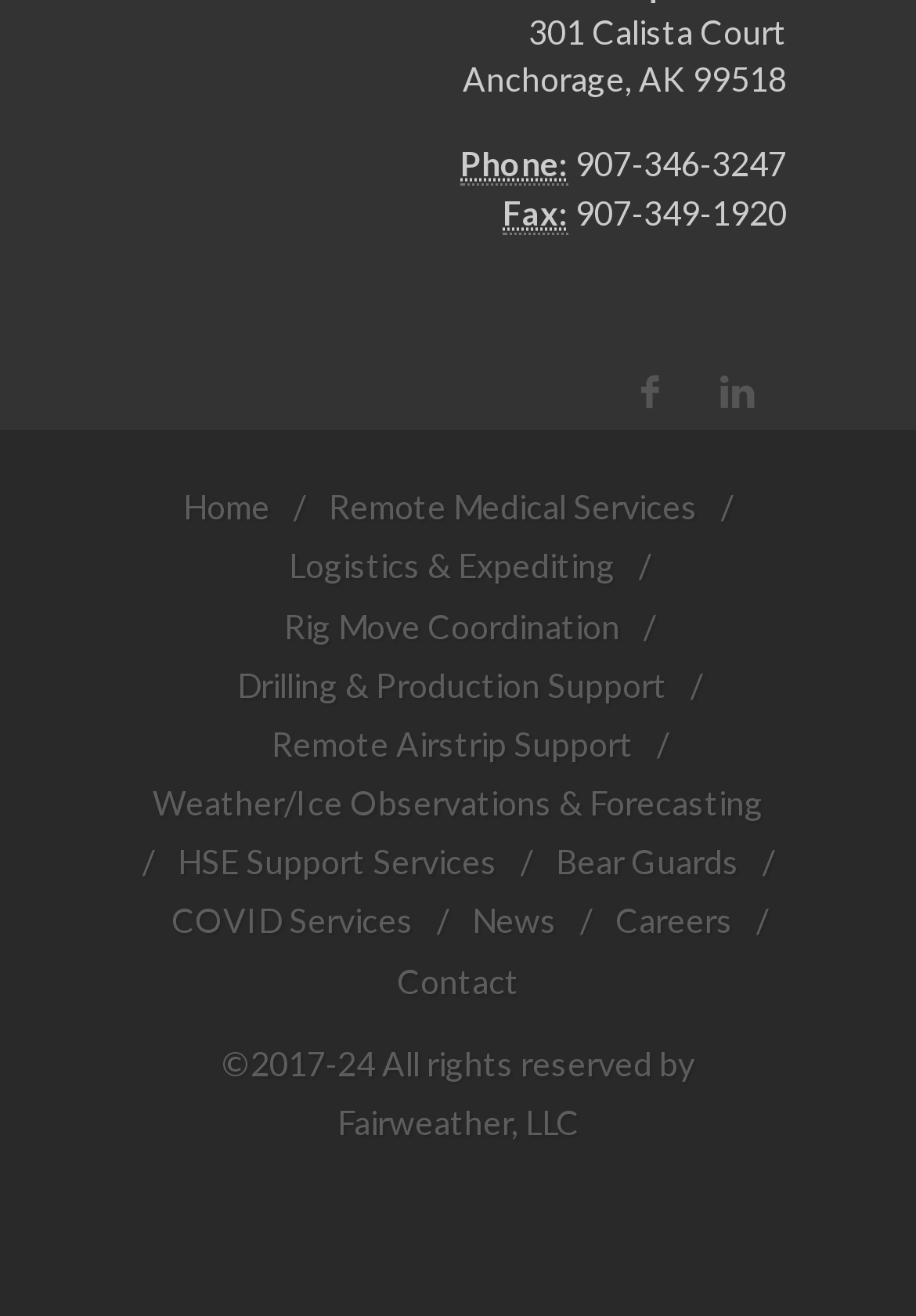Pinpoint the bounding box coordinates of the clickable element needed to complete the instruction: "Go to News". The coordinates should be provided as four float numbers between 0 and 1: [left, top, right, bottom].

[0.515, 0.678, 0.608, 0.723]